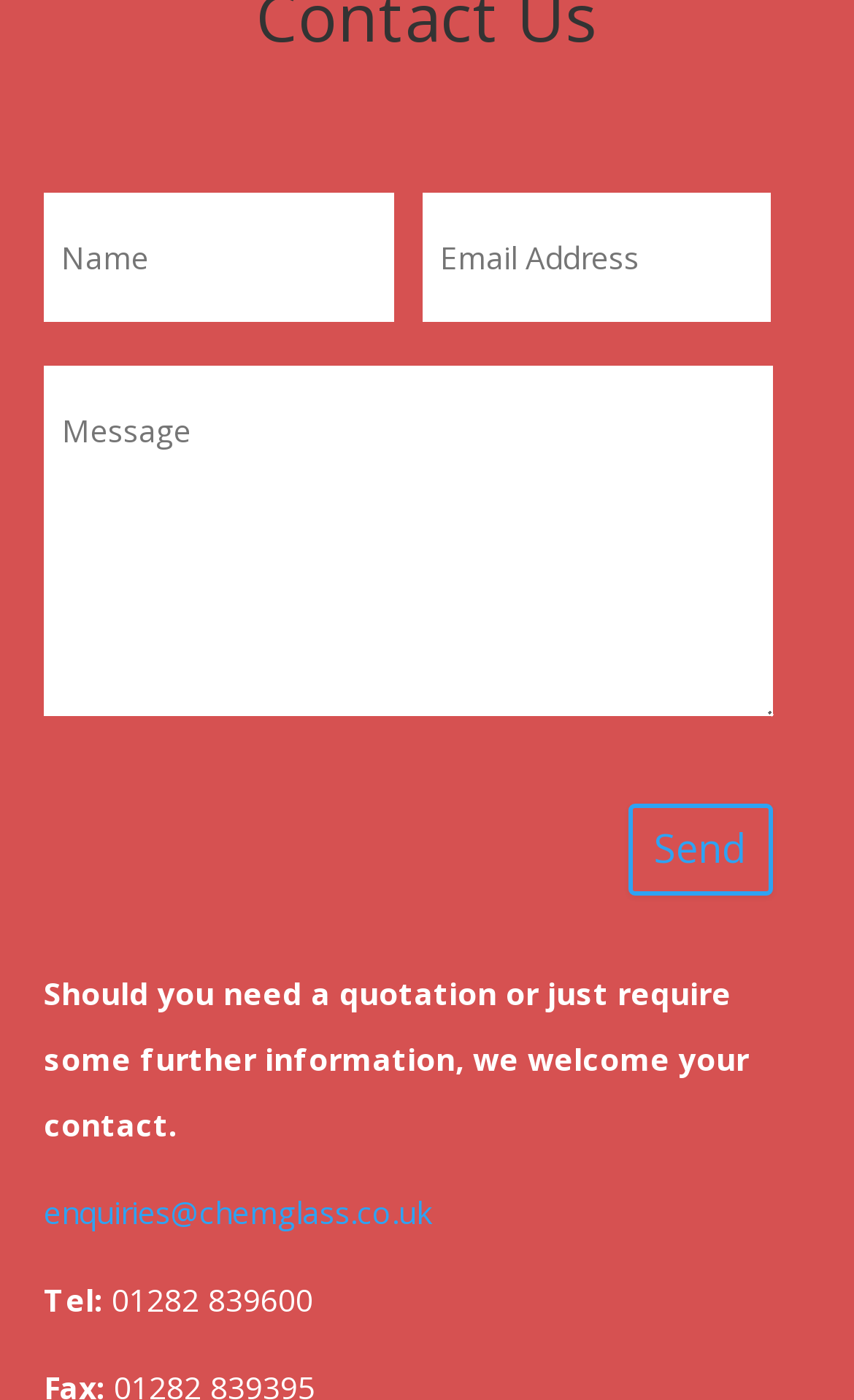What is the email address to contact the company?
Please give a detailed and elaborate explanation in response to the question.

The email address to contact the company is 'enquiries@chemglass.co.uk', which is provided as a link on the webpage.